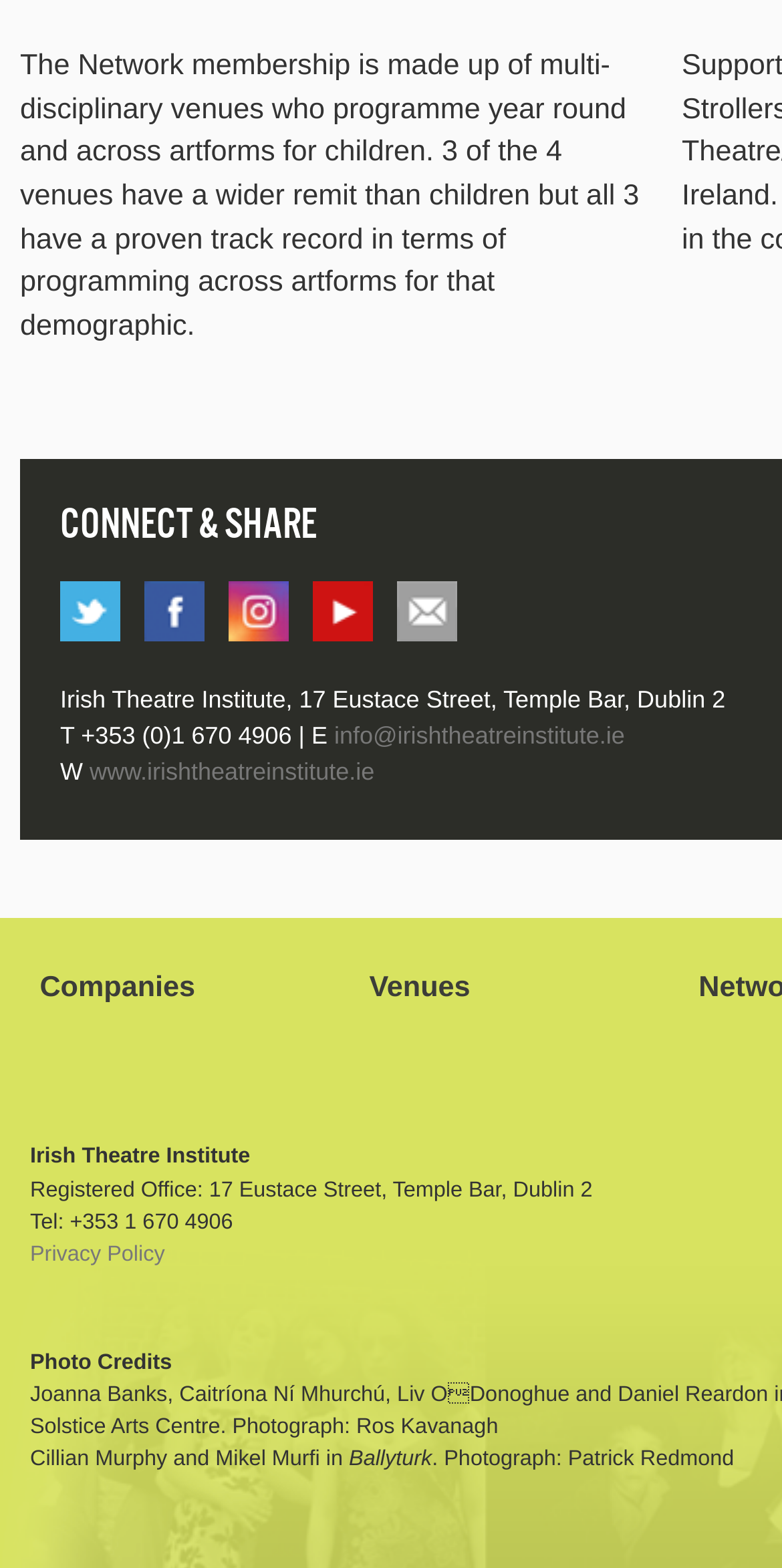Respond with a single word or phrase for the following question: 
What is the phone number of Irish Theatre Institute?

+353 1 670 4906